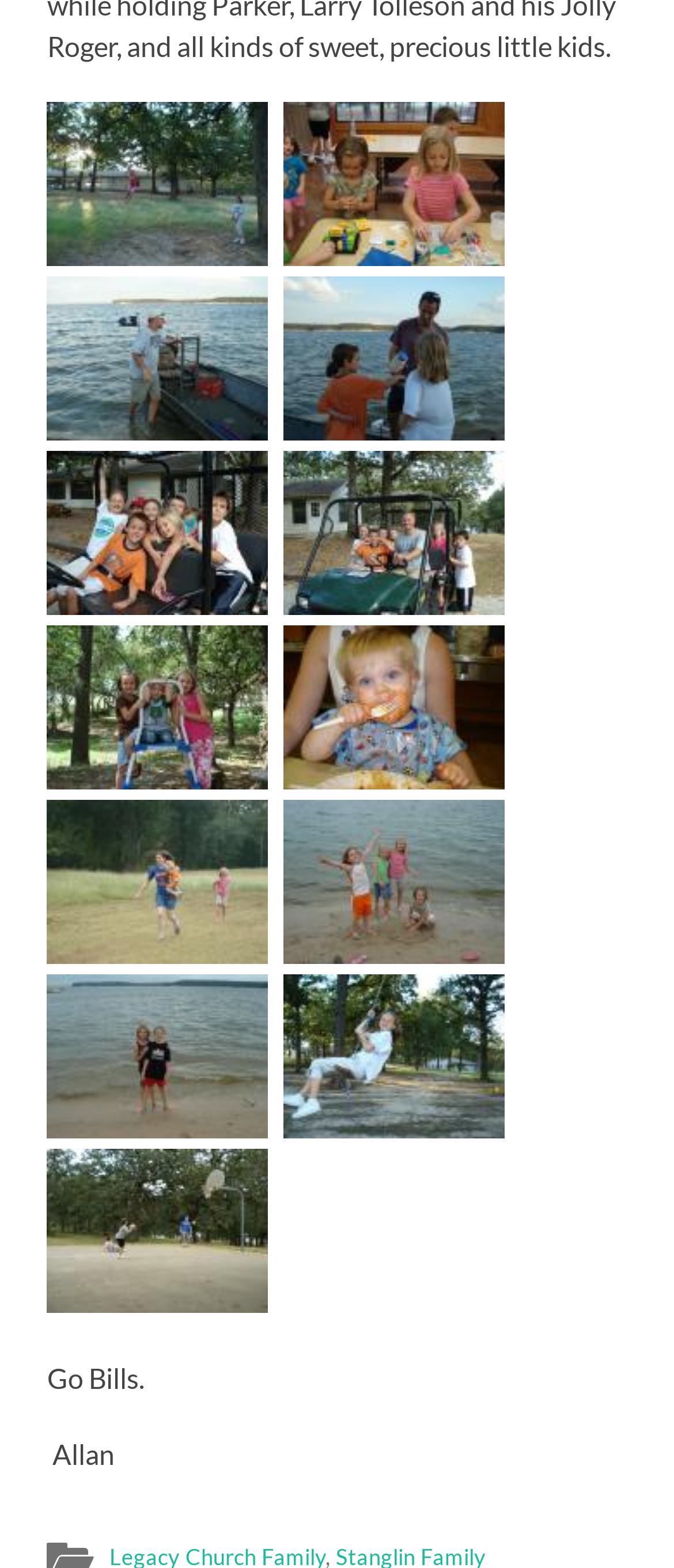Use one word or a short phrase to answer the question provided: 
What is the text of the last static text element?

Allan